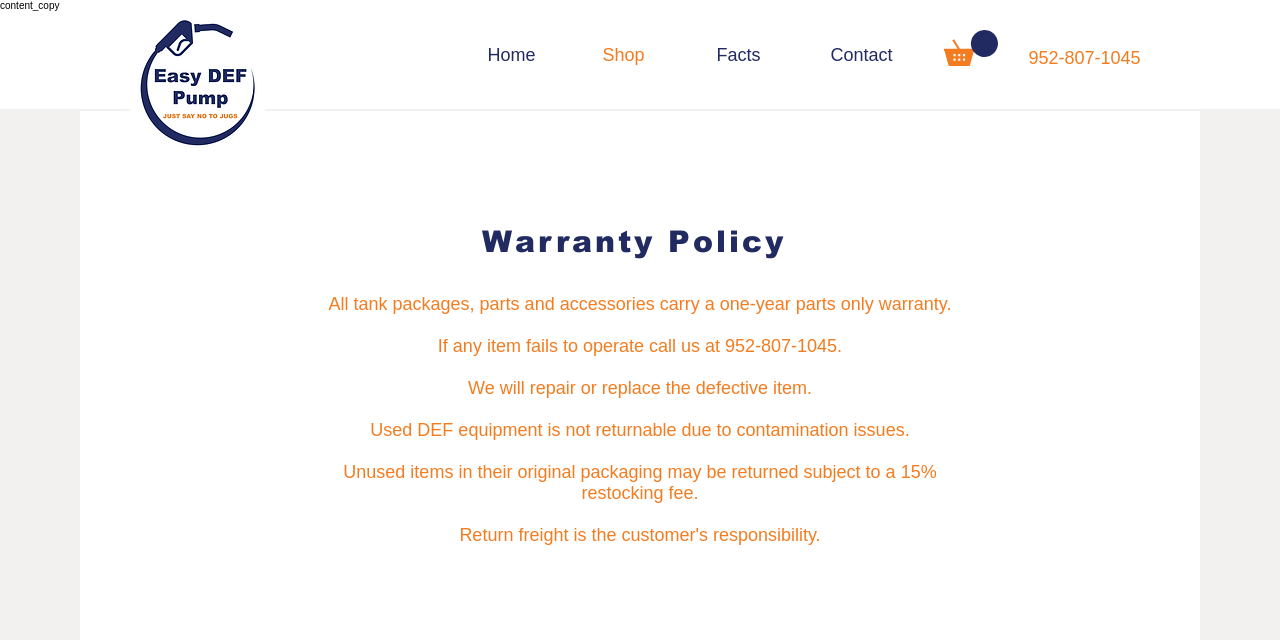Please respond to the question with a concise word or phrase:
How long is the warranty period for tank packages and parts?

one-year parts only warranty